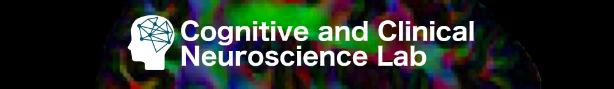Give a one-word or short phrase answer to the question: 
What is the focus of the lab?

Understanding brain functions and human cognition